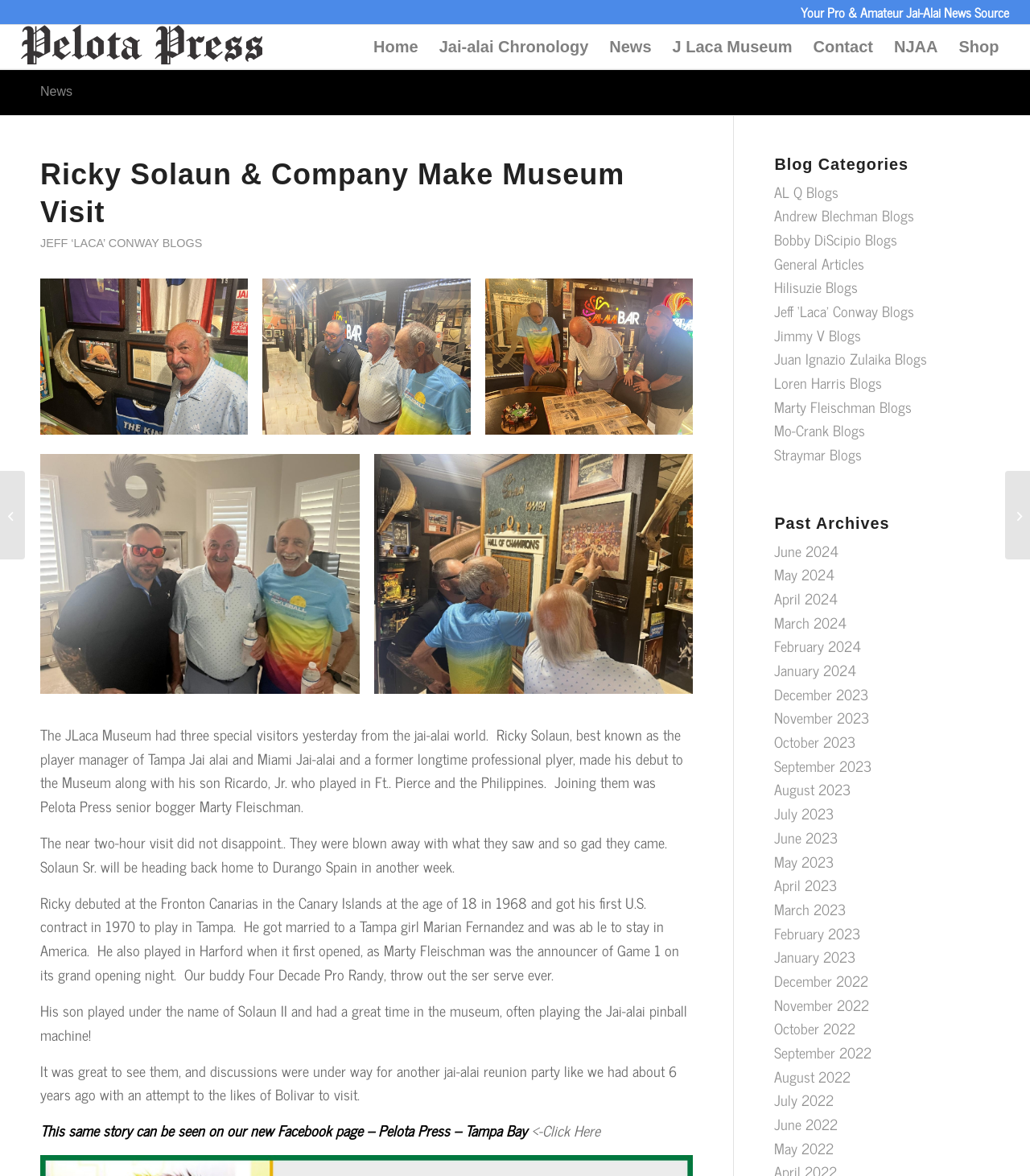Using the format (top-left x, top-left y, bottom-right x, bottom-right y), provide the bounding box coordinates for the described UI element. All values should be floating point numbers between 0 and 1: Jeff ‘Laca’ Conway Blogs

[0.039, 0.201, 0.196, 0.212]